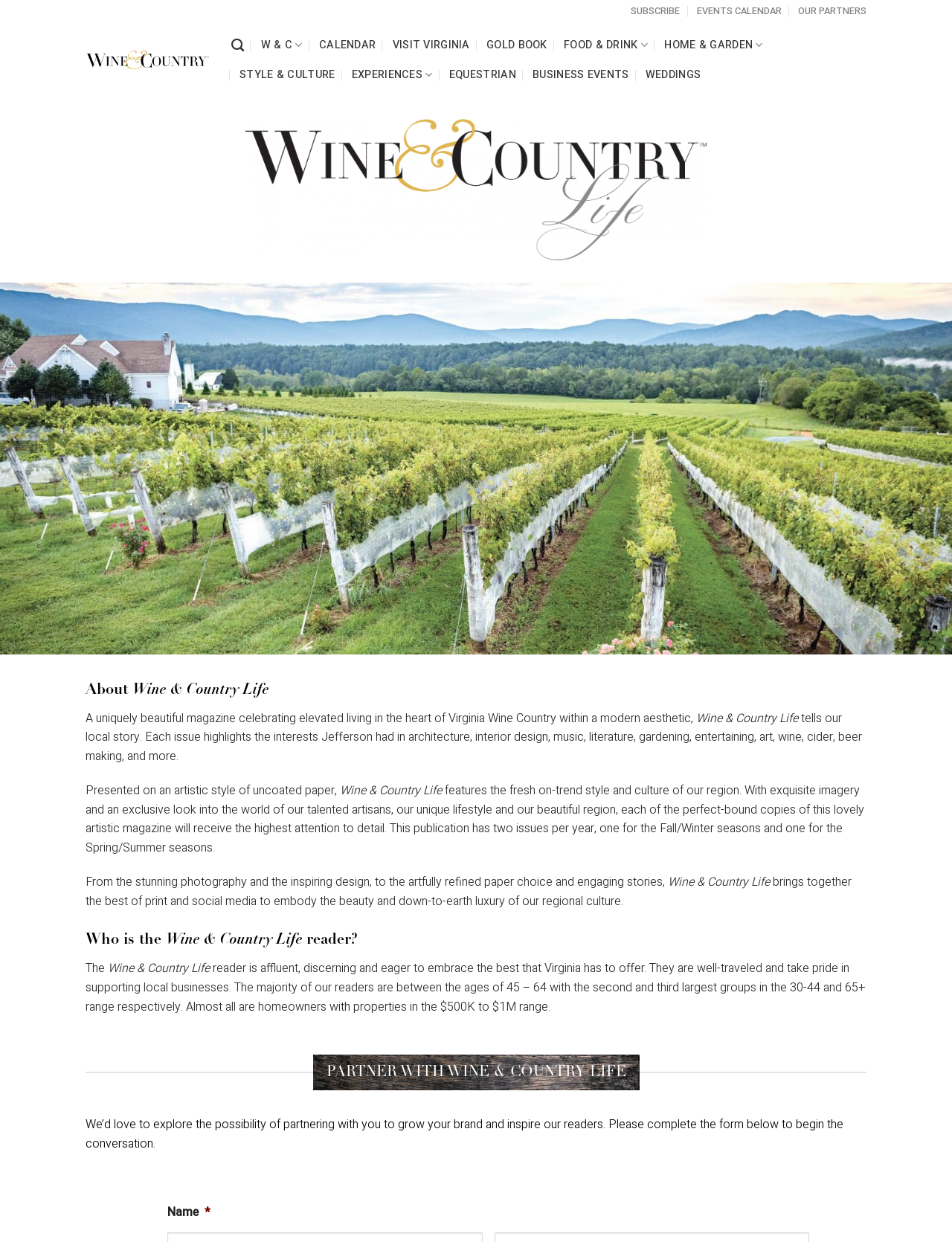Please identify the bounding box coordinates of the element that needs to be clicked to perform the following instruction: "Go to top of the page".

[0.953, 0.738, 0.983, 0.761]